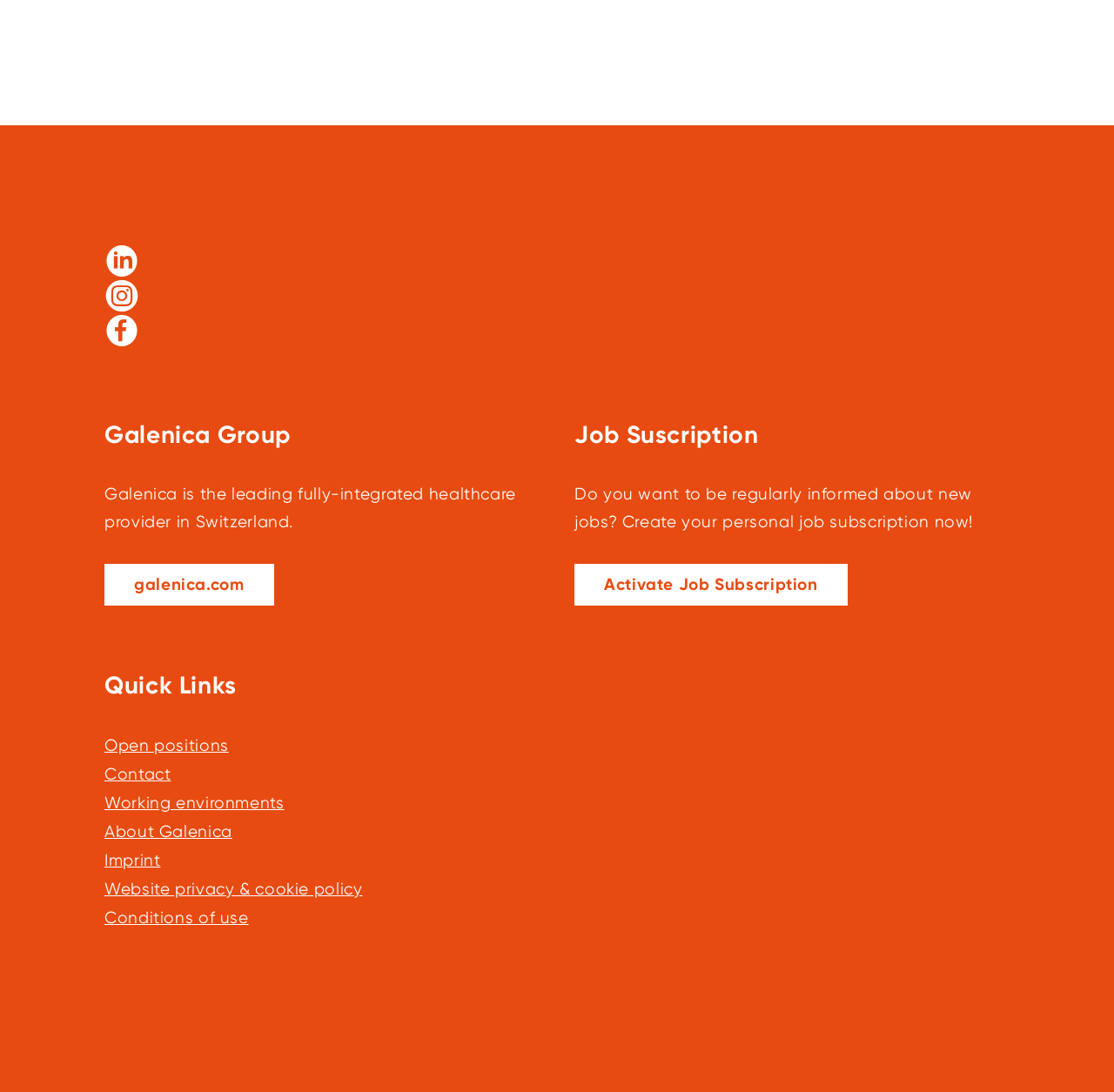Locate the bounding box of the UI element described in the following text: "Follow us on LinkedIn".

[0.094, 0.223, 0.126, 0.255]